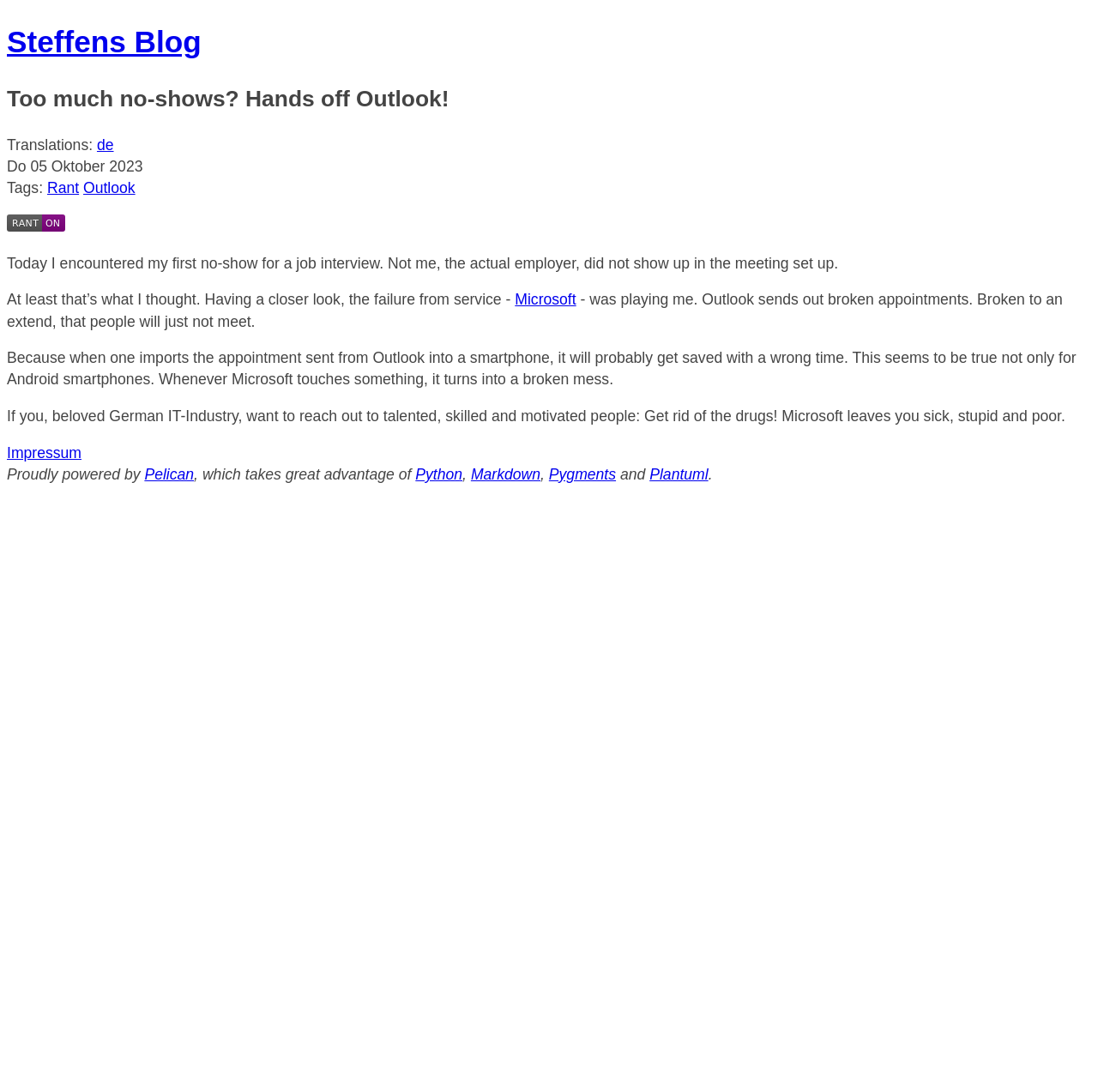Identify the bounding box coordinates of the clickable section necessary to follow the following instruction: "Check the impressum". The coordinates should be presented as four float numbers from 0 to 1, i.e., [left, top, right, bottom].

[0.006, 0.407, 0.074, 0.423]